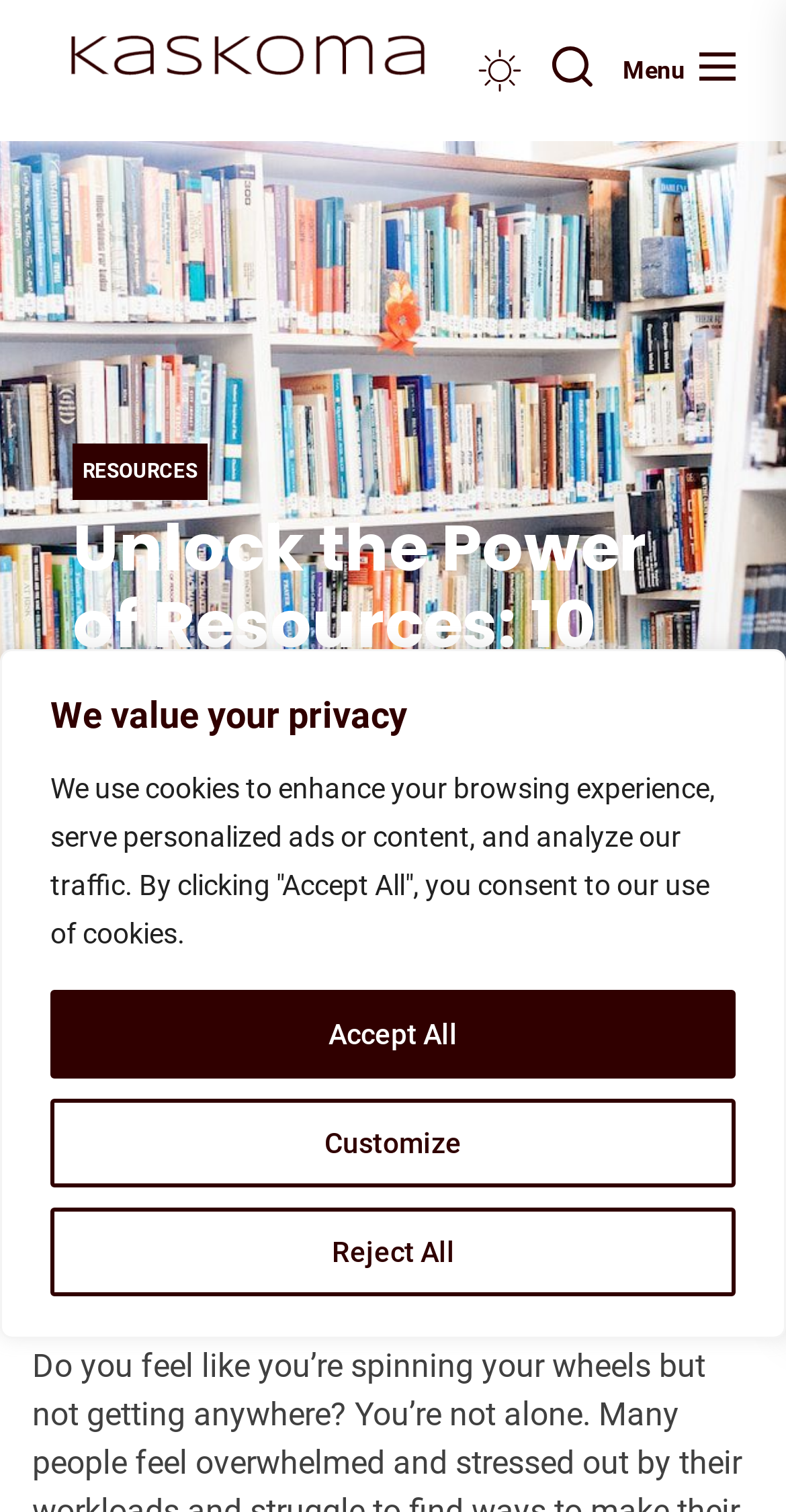Please mark the clickable region by giving the bounding box coordinates needed to complete this instruction: "Go to HOME page".

None